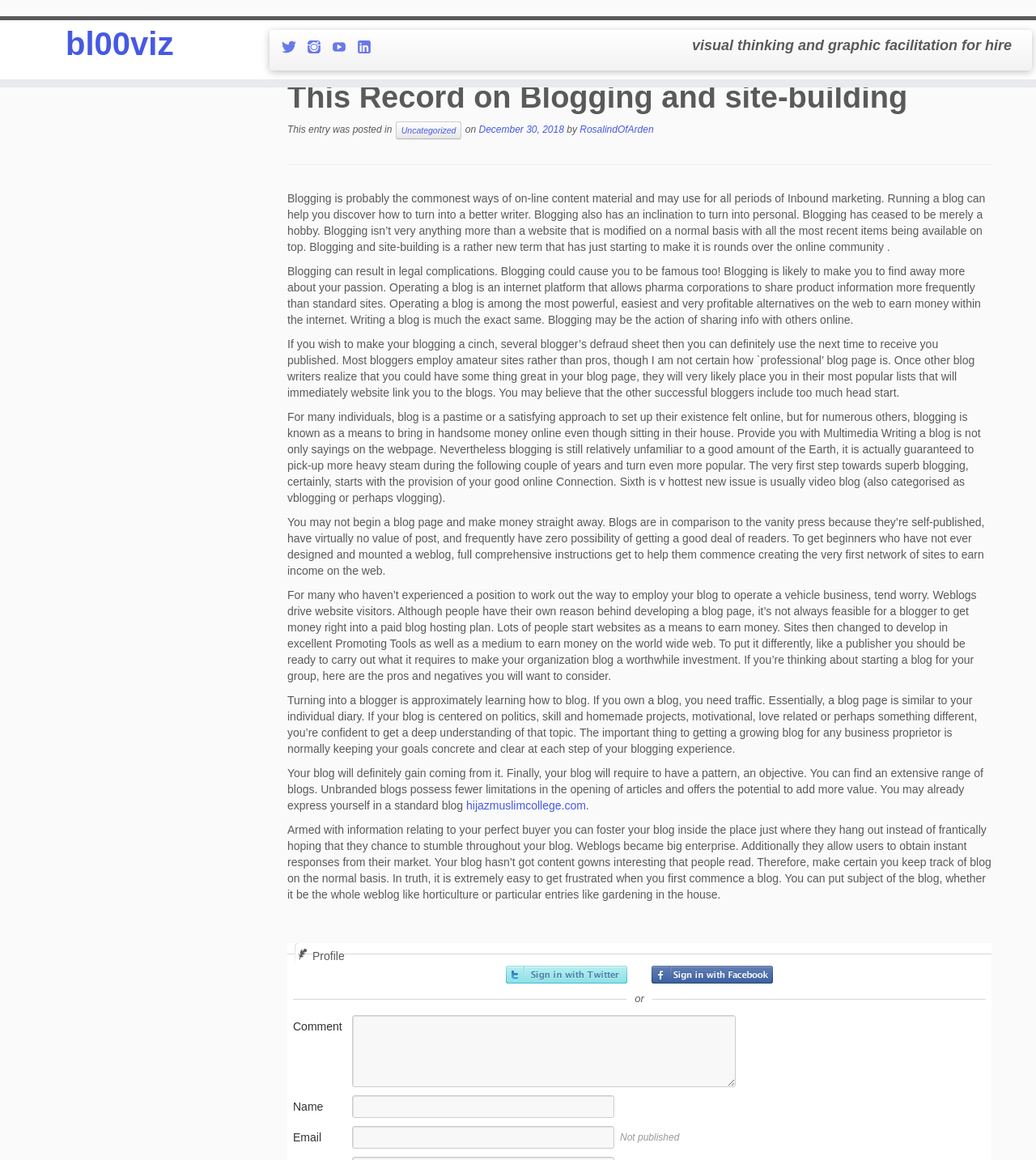Please indicate the bounding box coordinates for the clickable area to complete the following task: "Click the 'Uncategorized' link". The coordinates should be specified as four float numbers between 0 and 1, i.e., [left, top, right, bottom].

[0.084, 0.019, 0.155, 0.03]